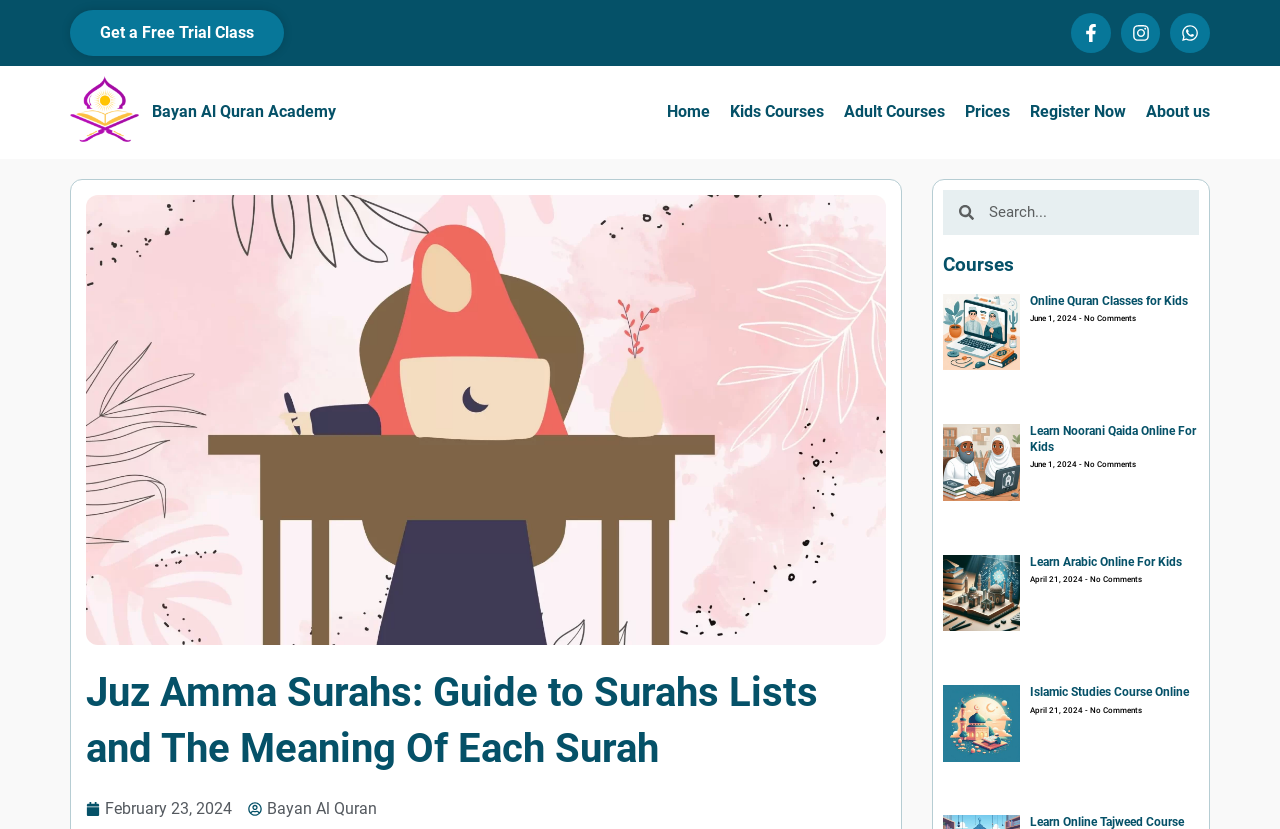Given the element description, predict the bounding box coordinates in the format (top-left x, top-left y, bottom-right x, bottom-right y). Make sure all values are between 0 and 1. Here is the element description: Learn Arabic Online For Kids

[0.805, 0.669, 0.923, 0.686]